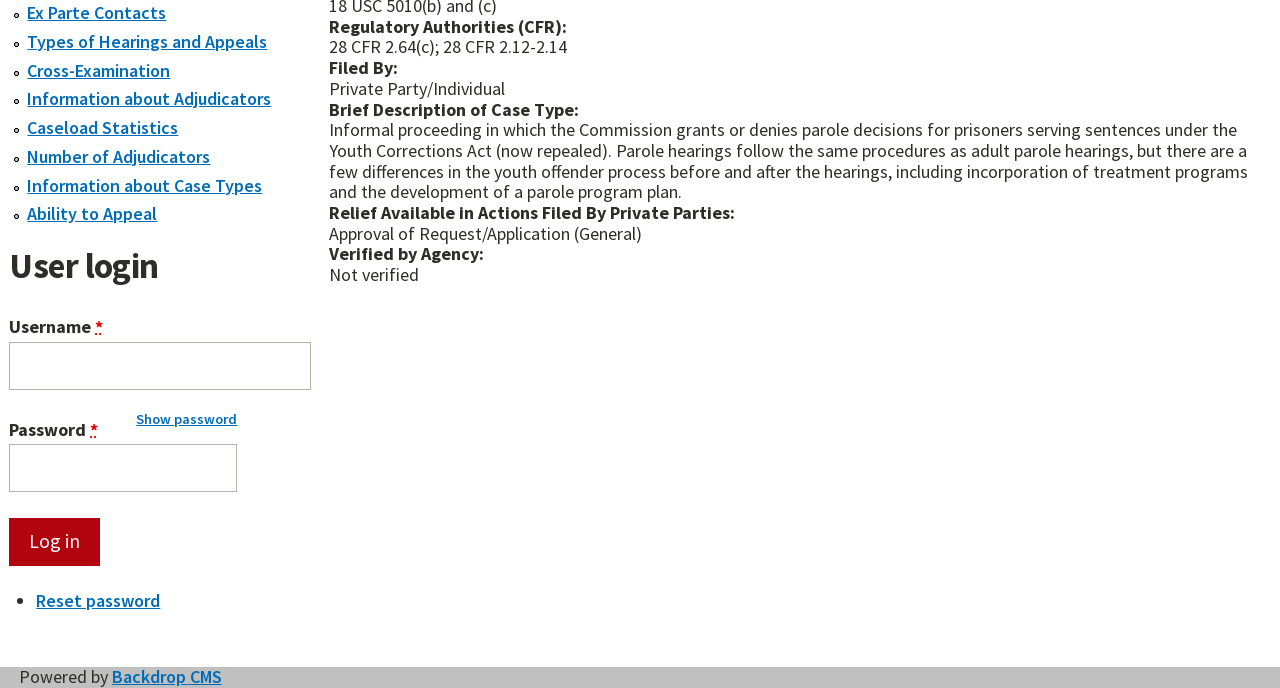Provide the bounding box coordinates of the UI element that matches the description: "Email".

None